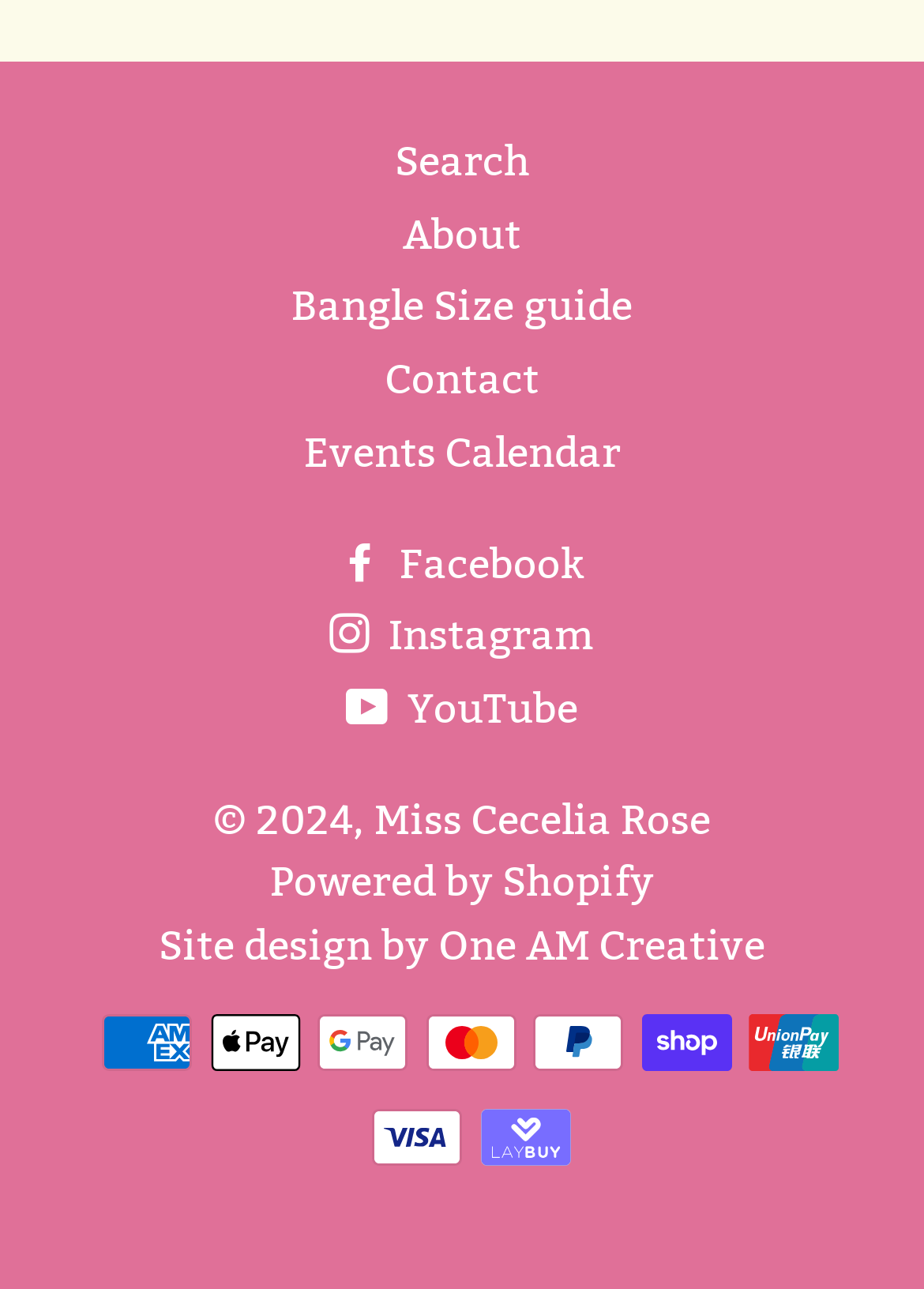Locate the bounding box of the UI element with the following description: "YouTube".

[0.374, 0.532, 0.626, 0.57]